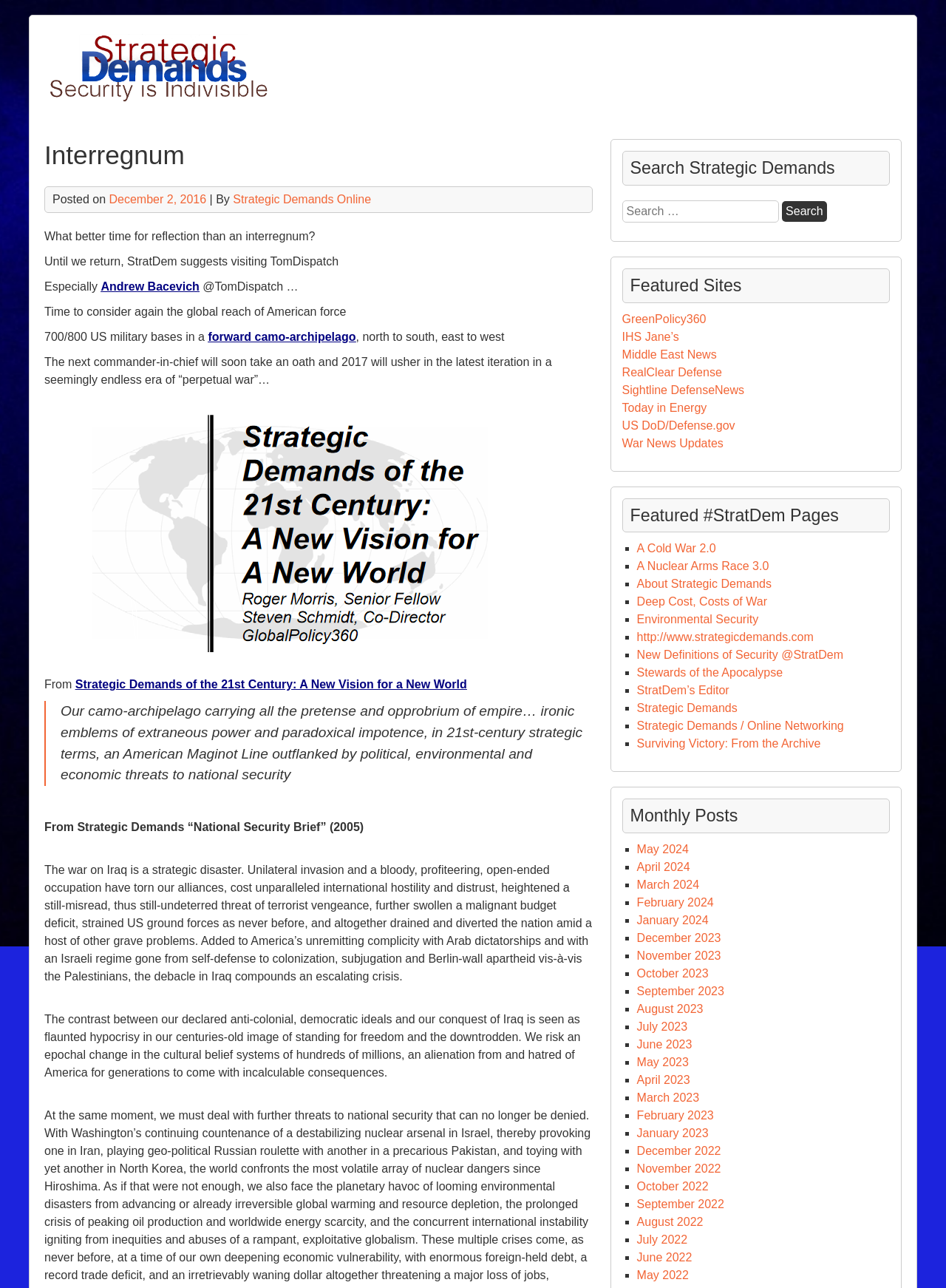What is the date of the post?
Refer to the image and provide a concise answer in one word or phrase.

December 2, 2016